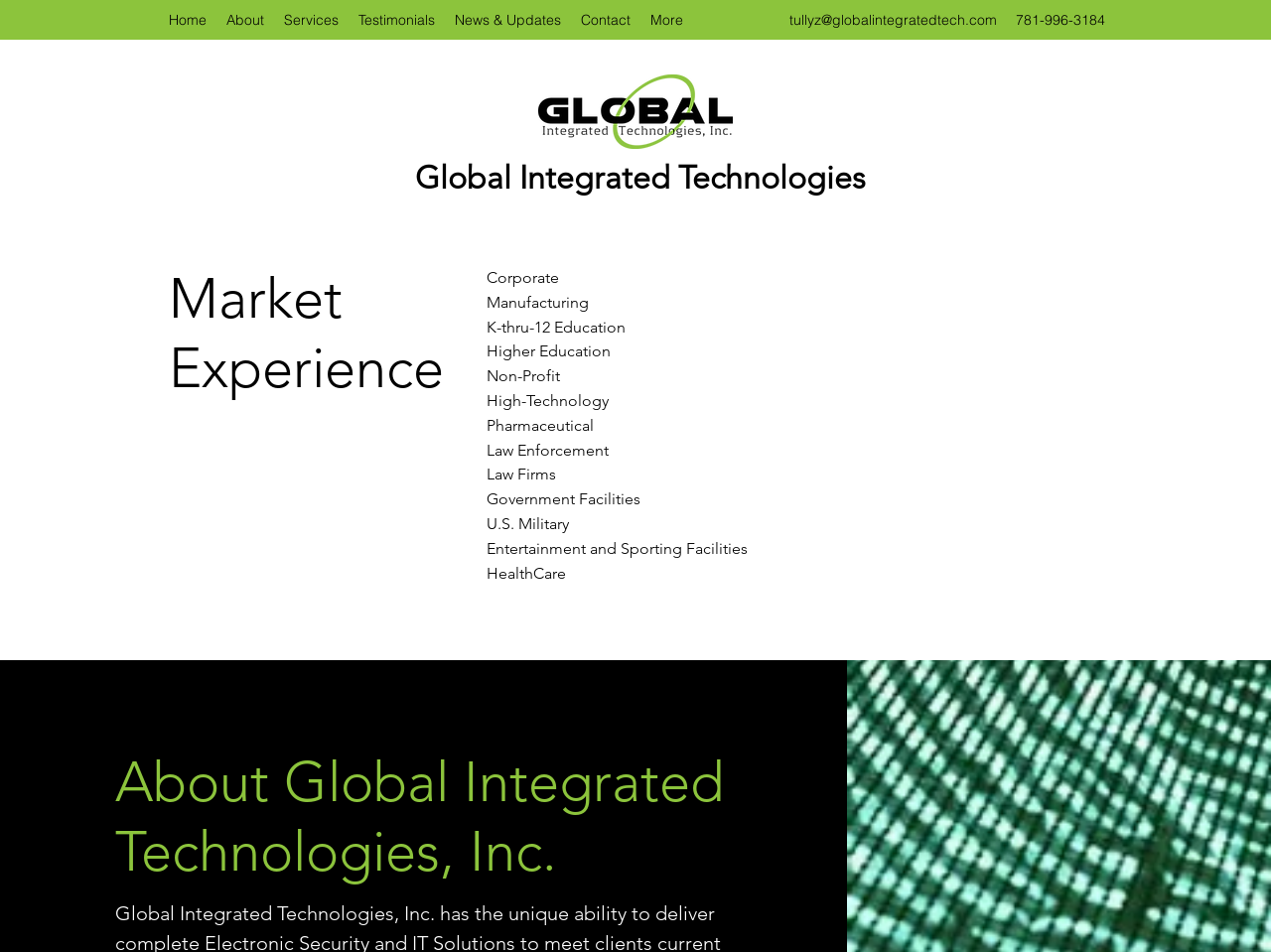Provide a single word or phrase answer to the question: 
What are the different market experiences listed?

Corporate, Manufacturing, K-thru-12 Education, etc.